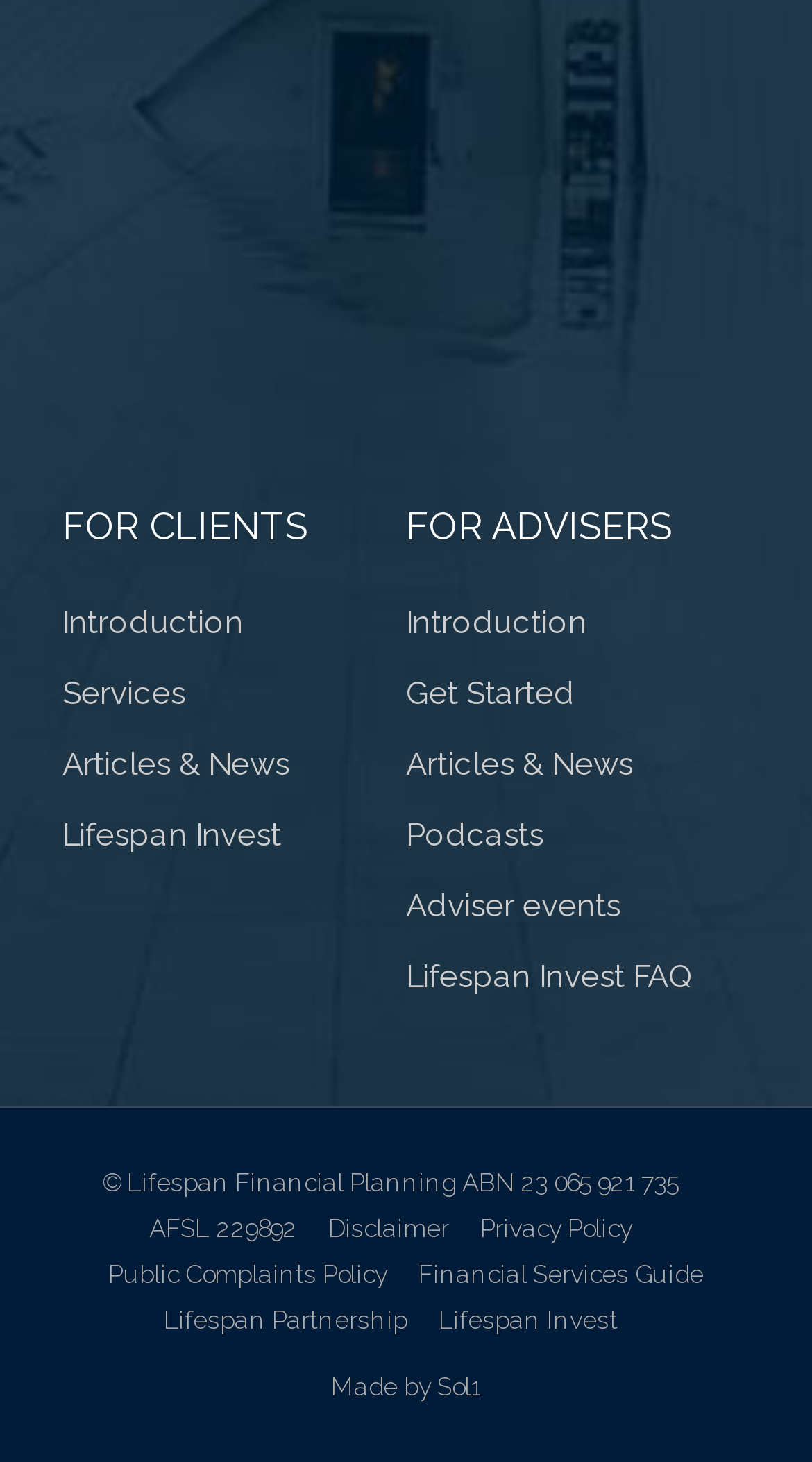How many links are there in the footer section?
Please provide a comprehensive answer based on the details in the screenshot.

The footer section is located at the bottom of the webpage. There are 6 links in the footer section: 'Disclaimer', 'Privacy Policy', 'Public Complaints Policy', 'Financial Services Guide', 'Lifespan Partnership', and 'Lifespan Invest'.